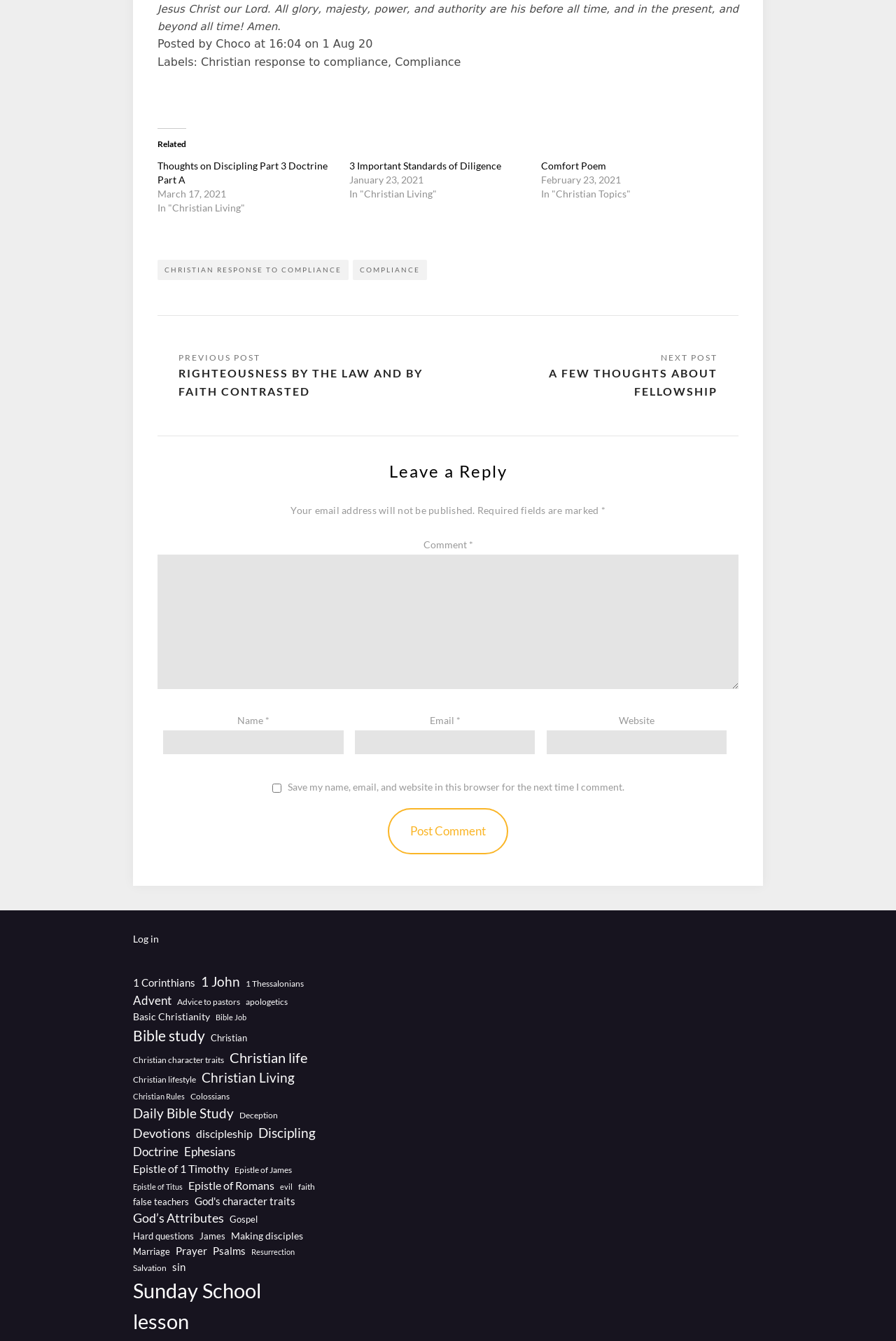Provide a brief response to the question below using a single word or phrase: 
How many items are in the 'Christian Living' category?

32